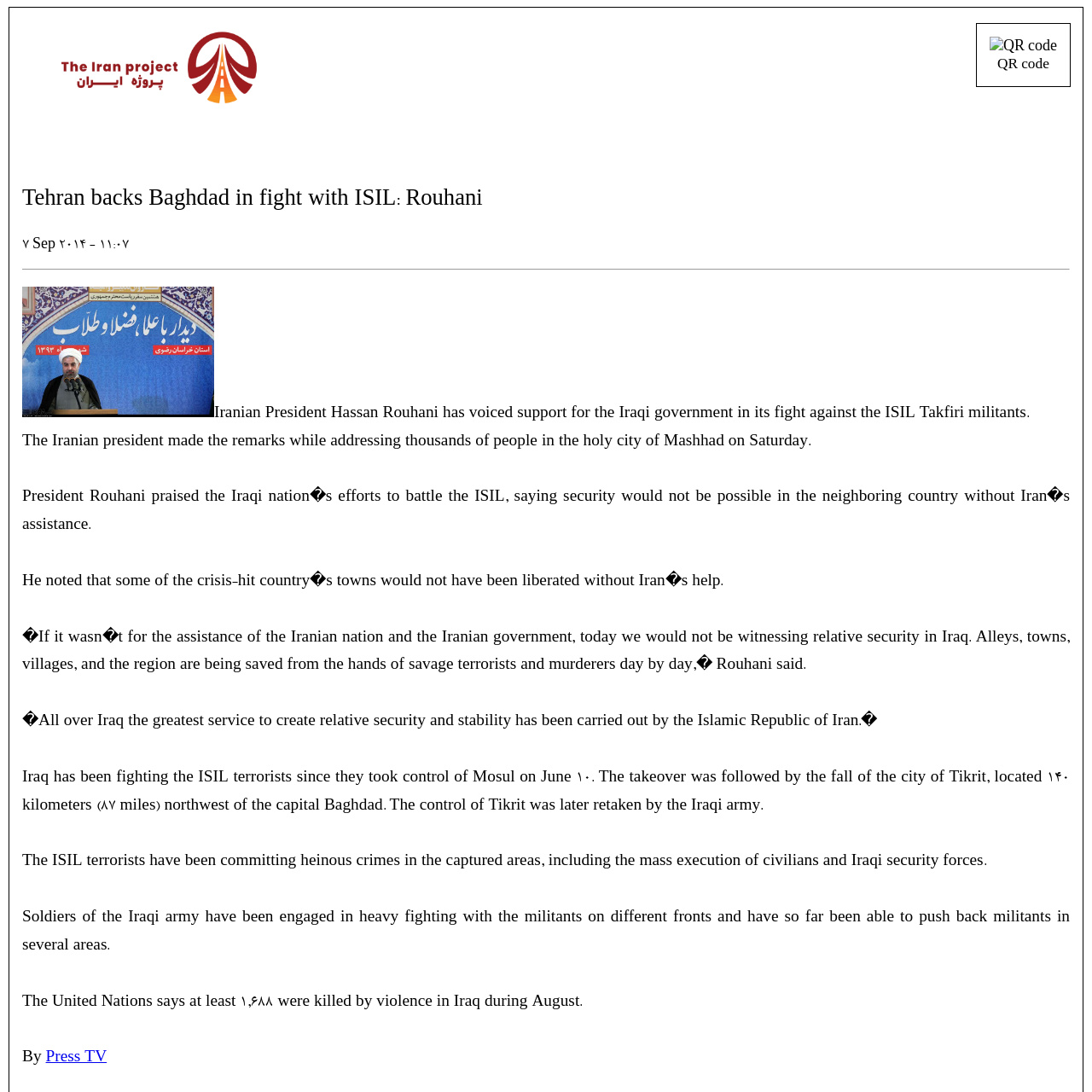Please answer the following question using a single word or phrase: 
What is the date of the news article?

7 Sep 2014